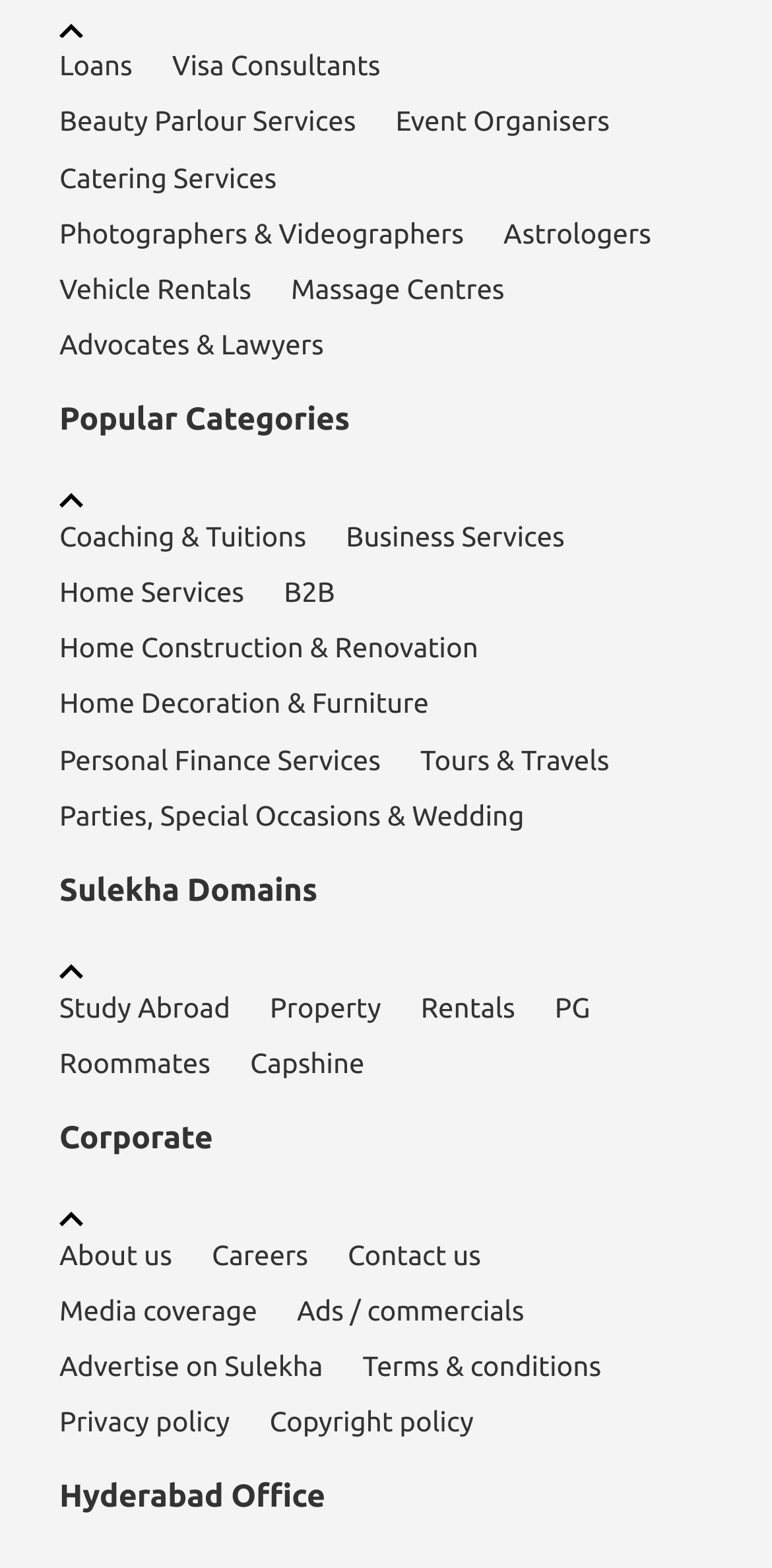Based on the provided description, "aria-label="Instagram"", find the bounding box of the corresponding UI element in the screenshot.

None